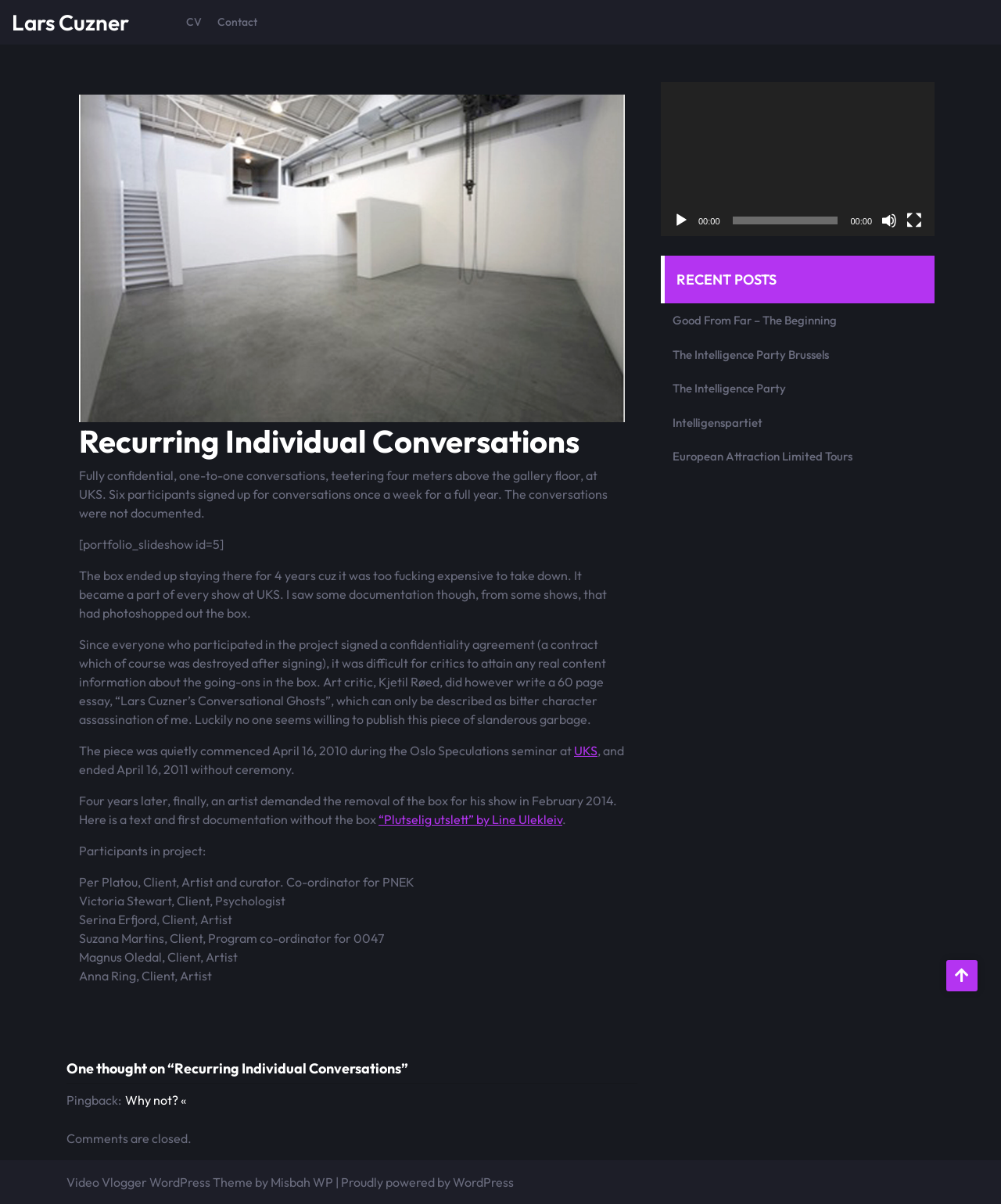Based on the image, give a detailed response to the question: What is the name of the artist?

The name of the artist can be found in the top-left corner of the webpage, where it is written as 'Recurring Individual Conversations – Lars Cuzner'. This is also a link that can be clicked to navigate to the artist's page.